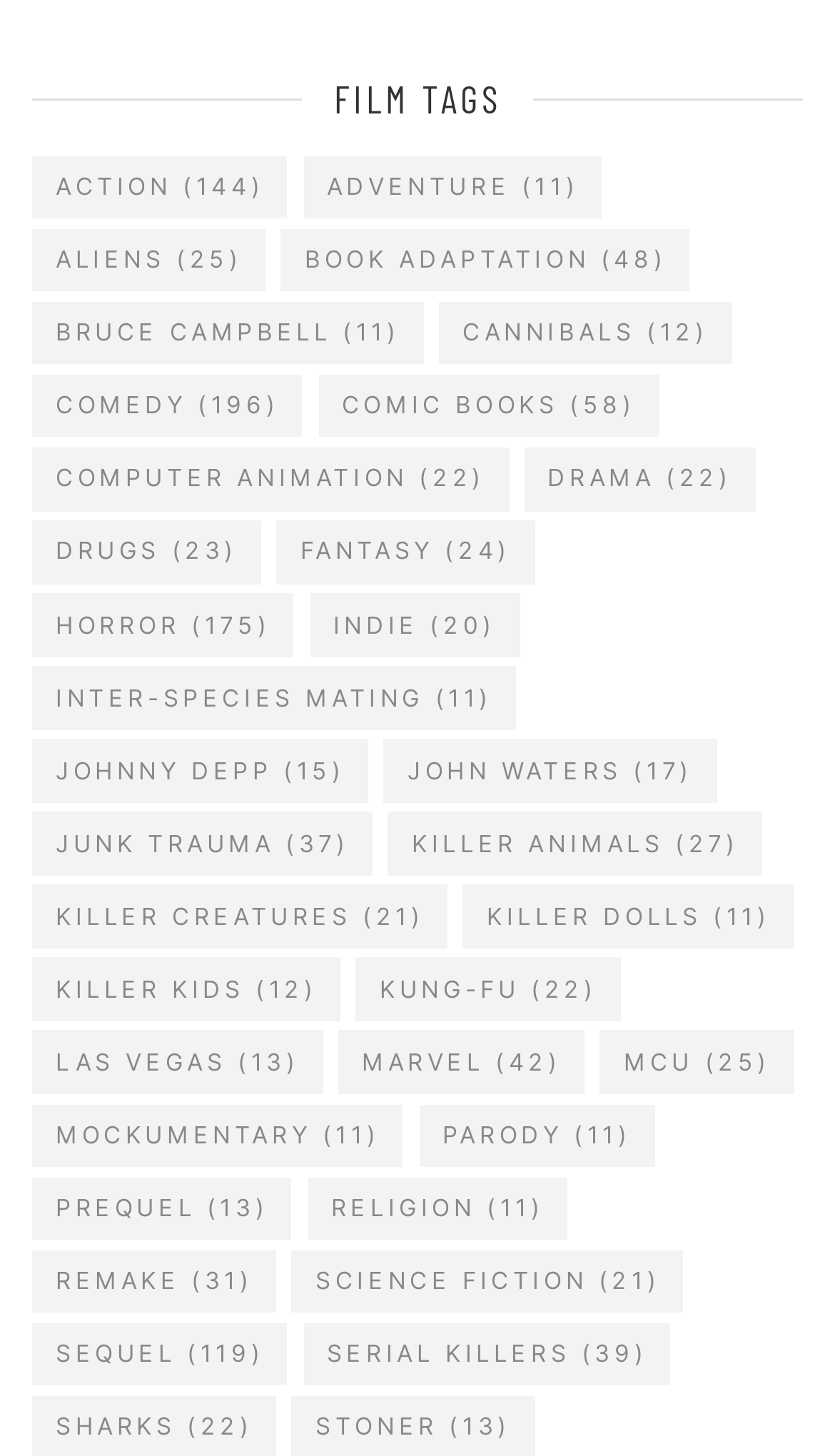What is the first category on the webpage?
From the image, provide a succinct answer in one word or a short phrase.

Action